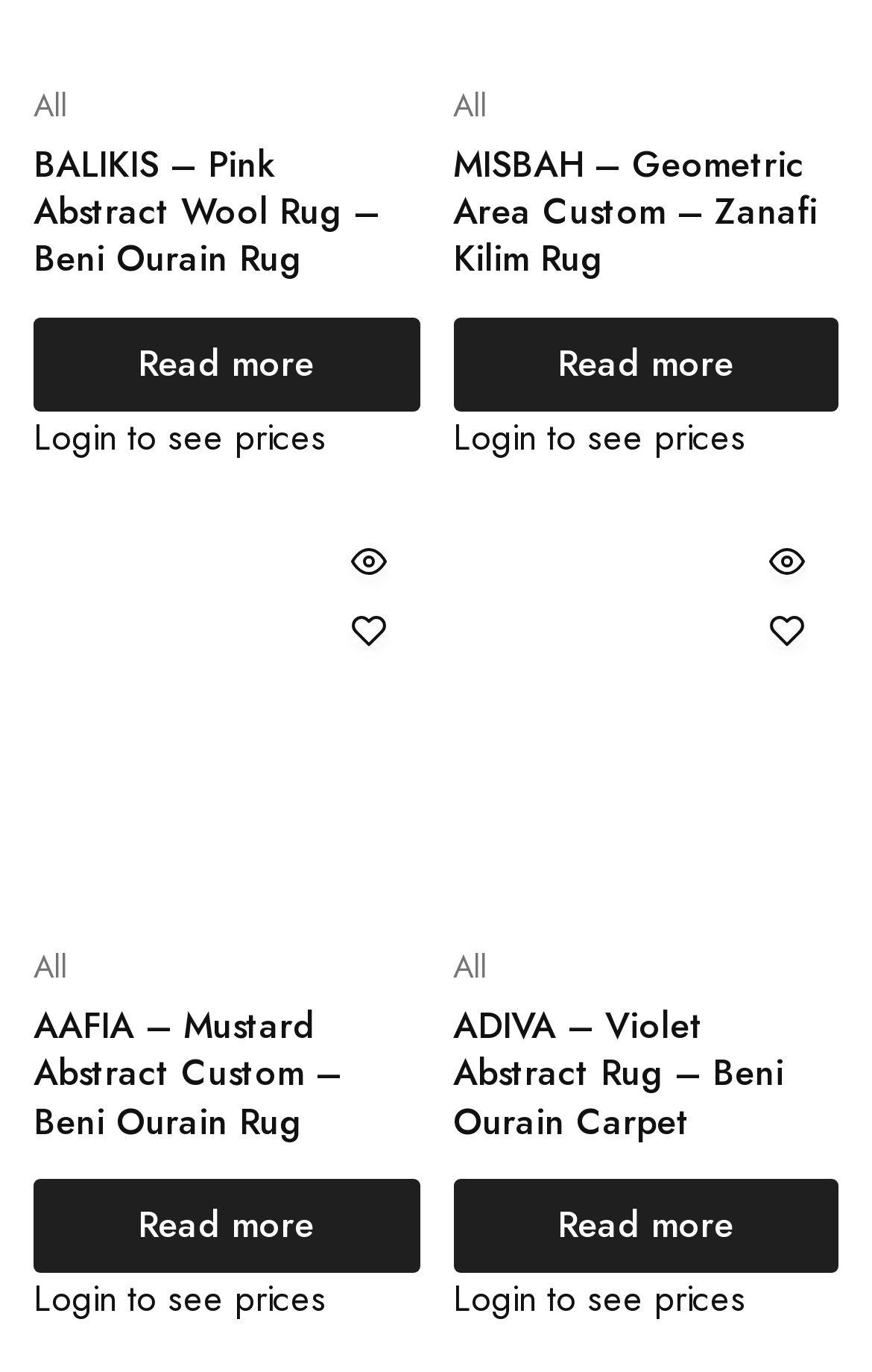Could you locate the bounding box coordinates for the section that should be clicked to accomplish this task: "Read more about BALIKIS – Pink Abstract Wool Rug – Beni Ourain Rug".

[0.158, 0.246, 0.361, 0.283]